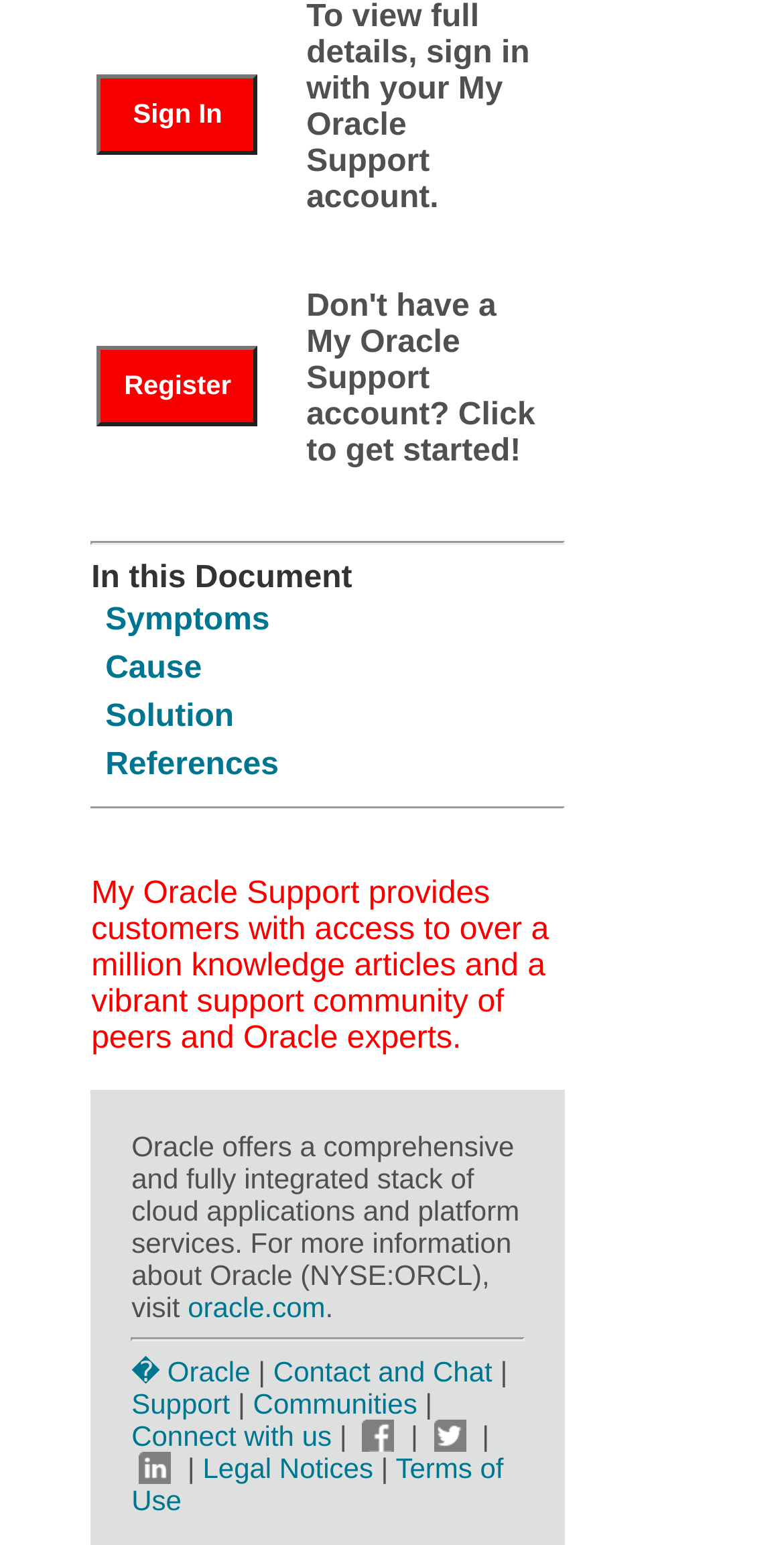Respond with a single word or phrase to the following question:
What is the orientation of the separator element with ID 23?

Horizontal